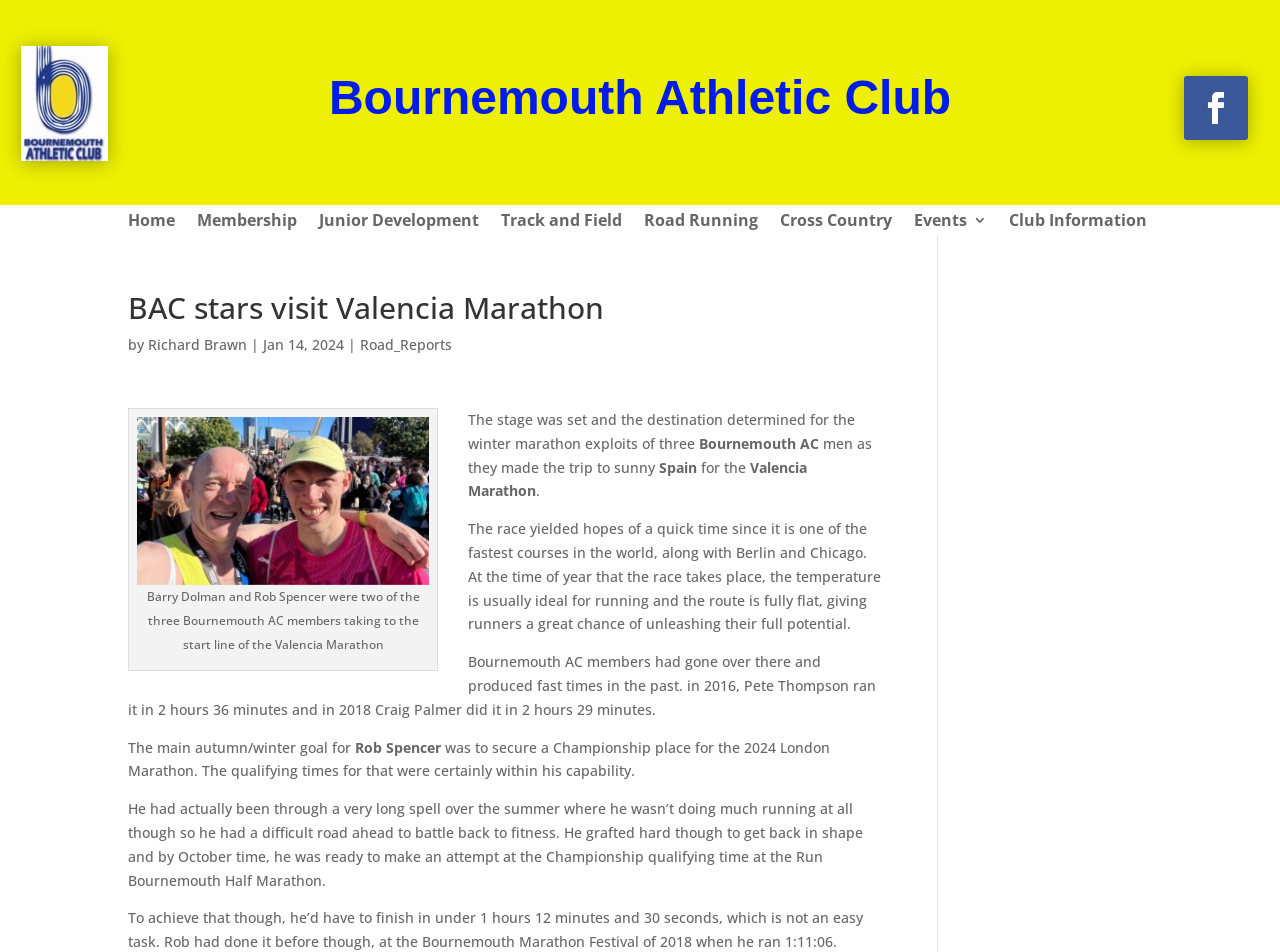Please specify the coordinates of the bounding box for the element that should be clicked to carry out this instruction: "Click the 'Wireless home alarm system: The best mean to safeguard your place' link". The coordinates must be four float numbers between 0 and 1, formatted as [left, top, right, bottom].

None